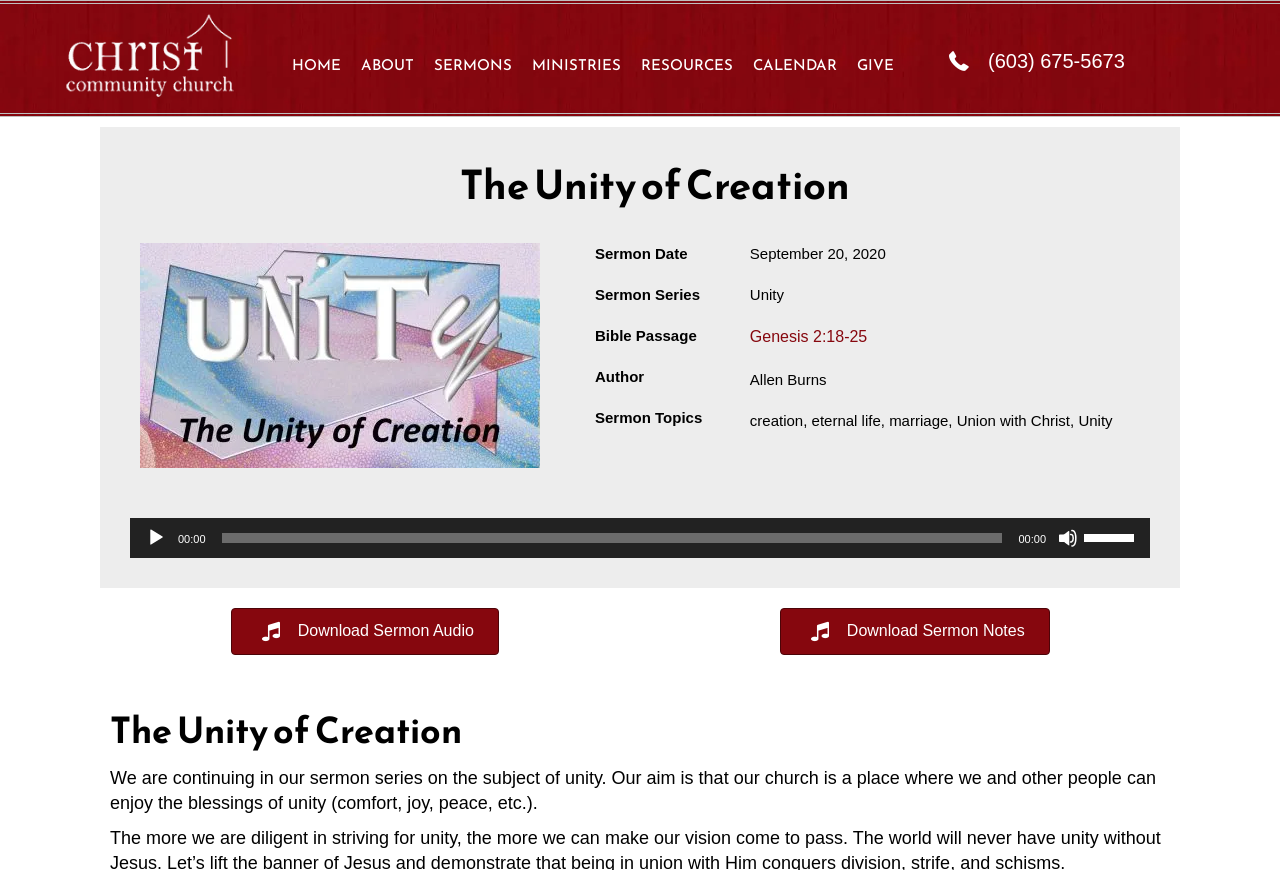Find the bounding box coordinates of the clickable element required to execute the following instruction: "Download Sermon Audio". Provide the coordinates as four float numbers between 0 and 1, i.e., [left, top, right, bottom].

[0.181, 0.699, 0.39, 0.753]